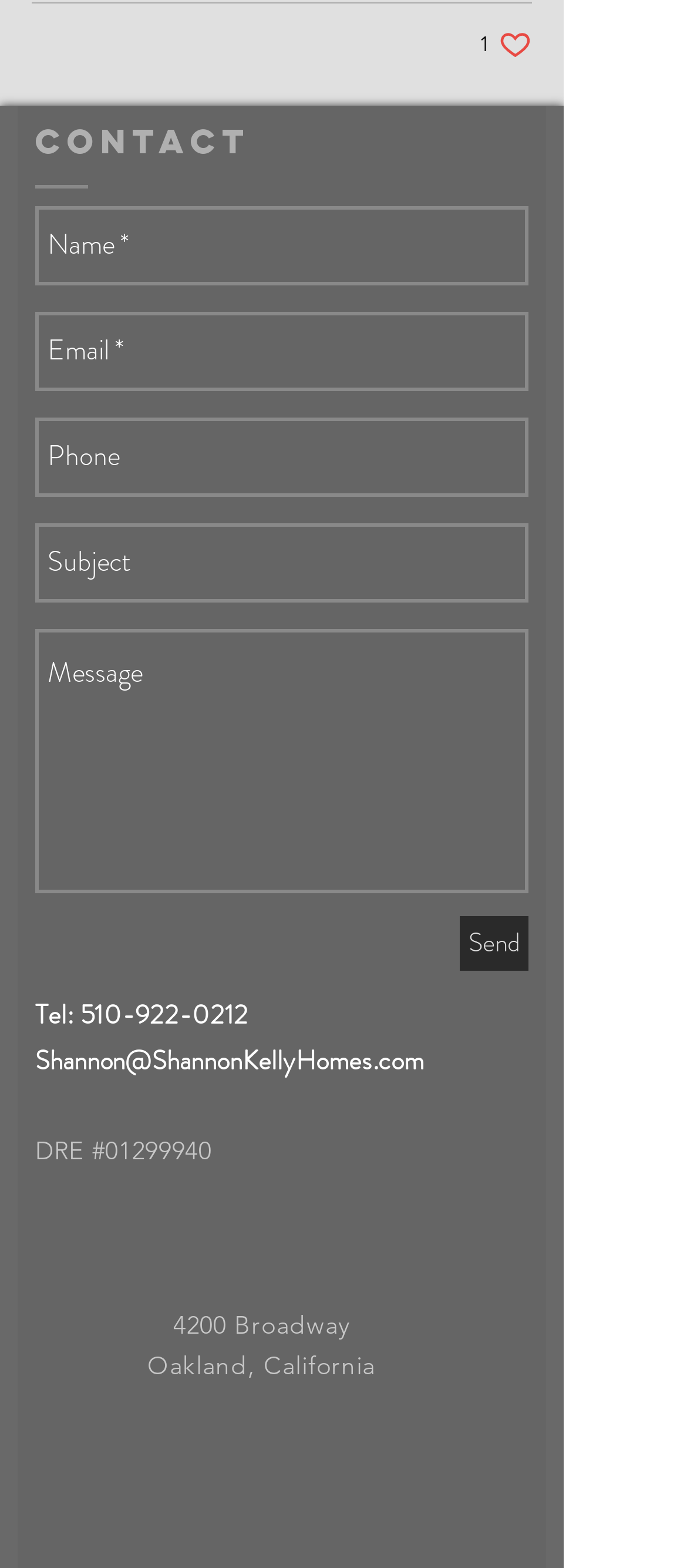Respond with a single word or short phrase to the following question: 
What is the profession of the person?

Real estate agent